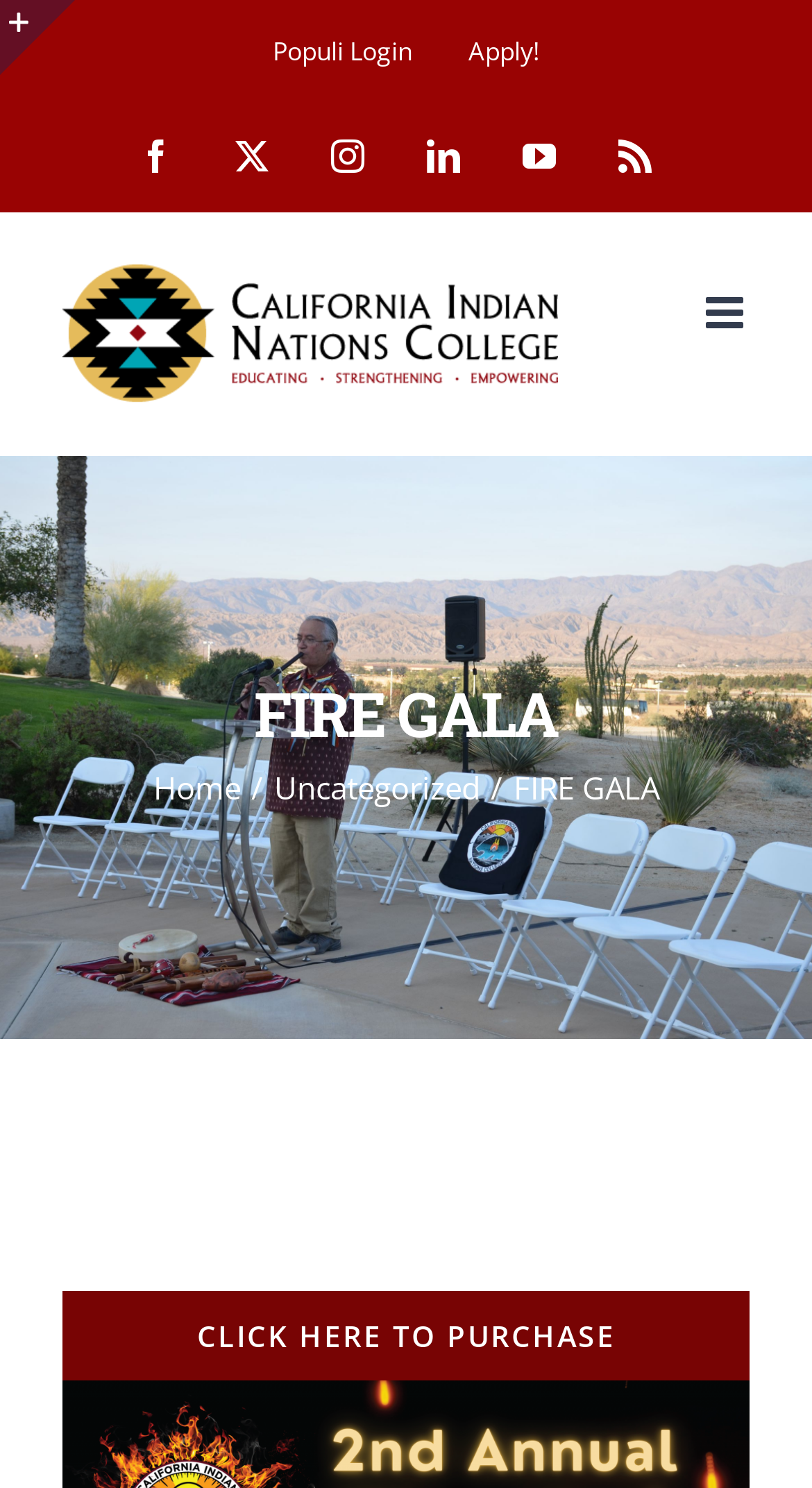Please specify the bounding box coordinates of the region to click in order to perform the following instruction: "Click on Home".

[0.188, 0.515, 0.296, 0.543]